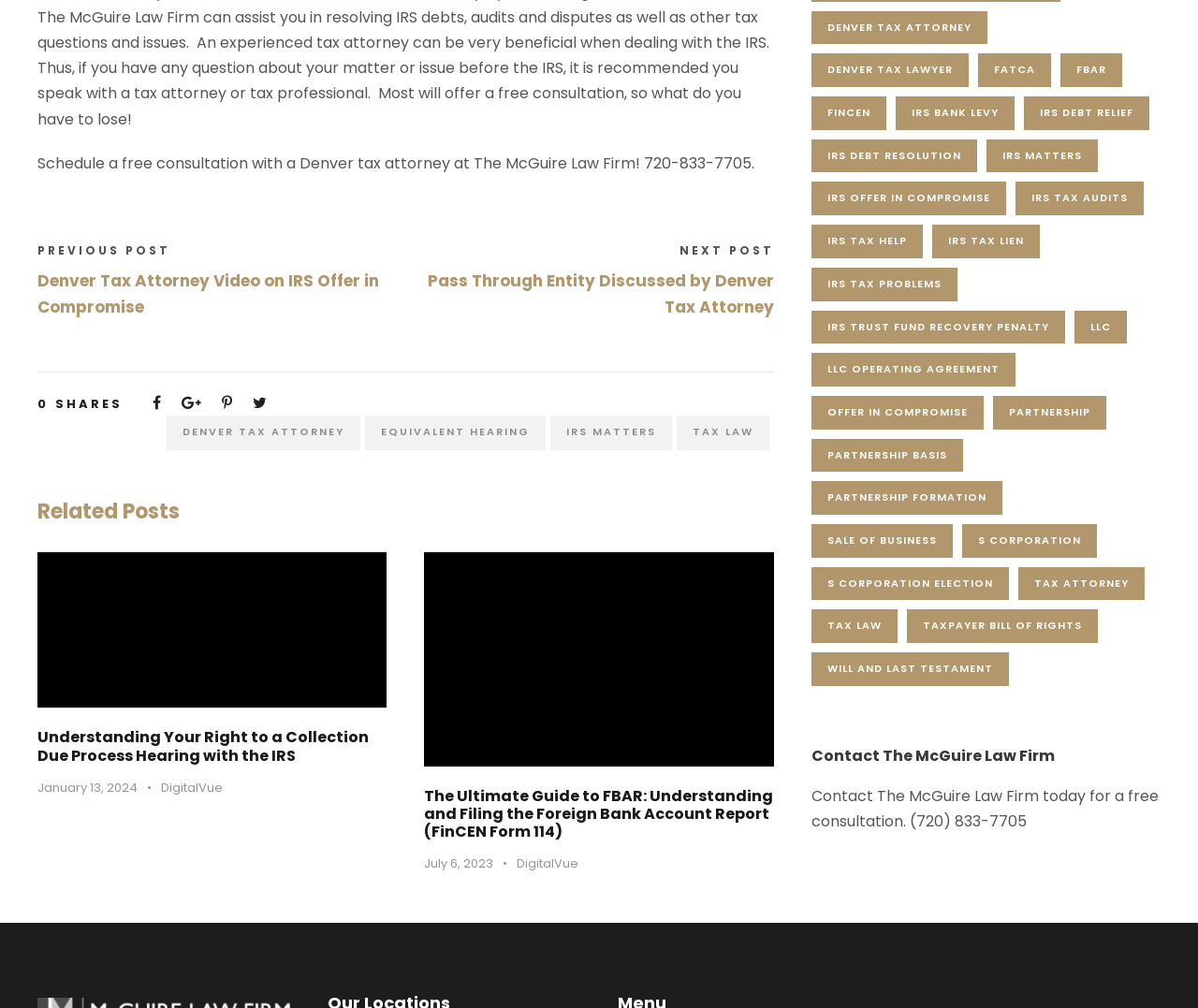What is the author of the first related post?
Provide a concise answer using a single word or phrase based on the image.

DigitalVue